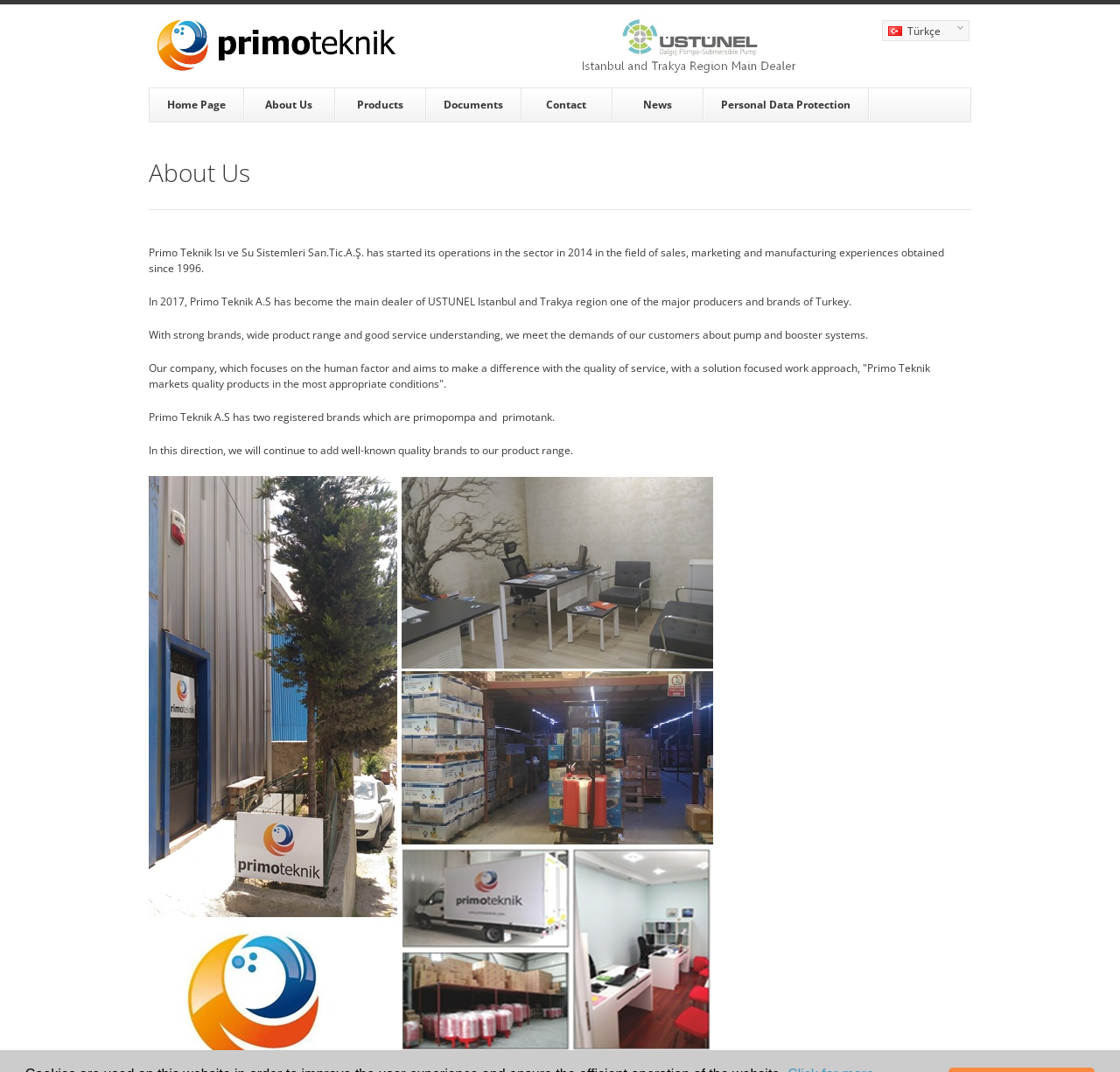Provide the bounding box coordinates of the area you need to click to execute the following instruction: "Go to the 'Products' page".

[0.299, 0.082, 0.38, 0.114]